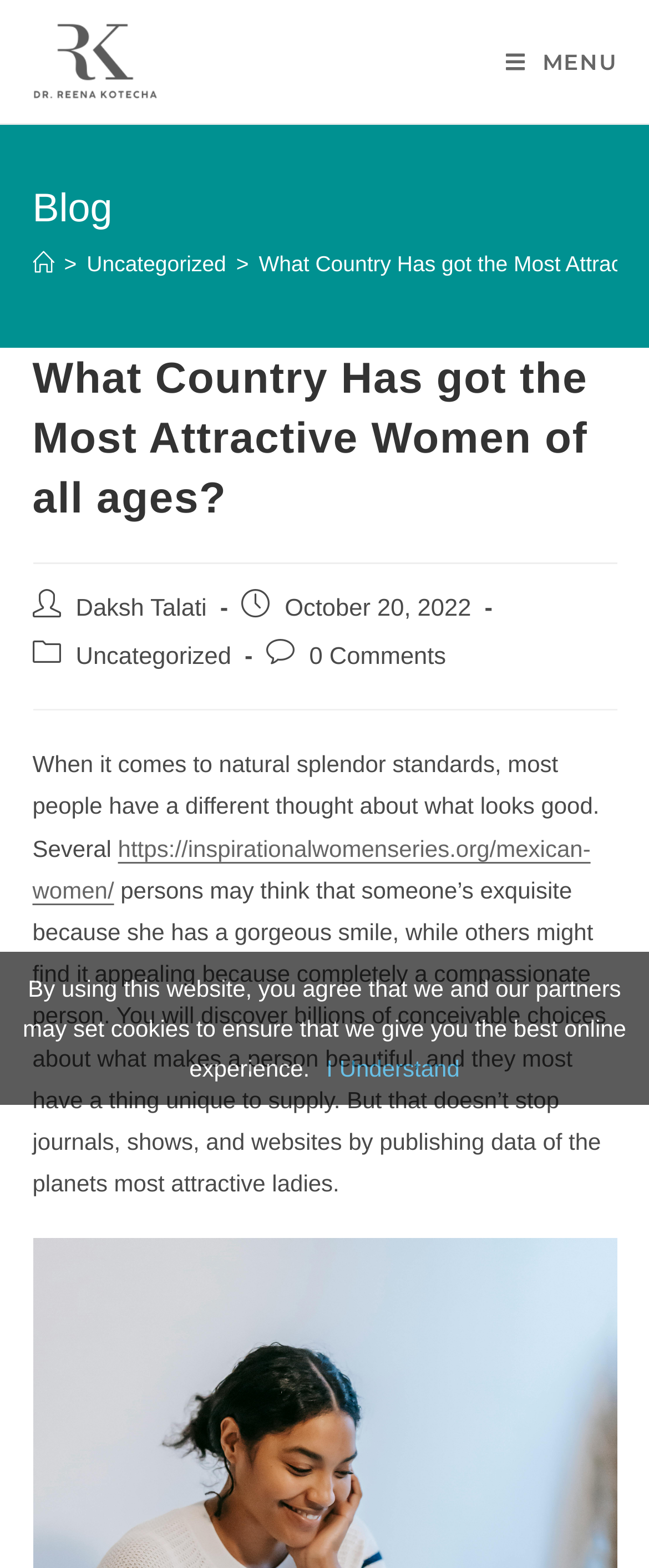Describe all the visual and textual components of the webpage comprehensively.

The webpage appears to be a blog post titled "What Country Has got the Most Attractive Women of all ages?" by Dr. Reena Kotecha, who is a corporate and healthcare professional. At the top left, there is a logo or image of Dr. Reena Kotecha, accompanied by a link to her profile. On the top right, there is a mobile menu button labeled "MENU".

Below the top section, there is a header with a navigation menu that includes a "Home" link and a "Breadcrumbs" section, which shows the current page's location in the website's hierarchy. The breadcrumbs trail leads from "Home" to "Uncategorized", indicating that the current post is categorized under "Uncategorized".

The main content of the page is the blog post, which has a heading that matches the title of the webpage. The post is attributed to the author, Daksh Talati, and includes the publication date, October 20, 2022. The post is categorized under "Uncategorized" and has no comments.

The blog post itself appears to be a discussion about natural beauty standards and how people have different opinions about what makes someone attractive. The text is divided into paragraphs, with a link to an external website, inspirationalwomenseries.org, in the middle of the post.

At the bottom of the page, there is a notice about the use of cookies on the website, which can be acknowledged by clicking the "I Understand" button.